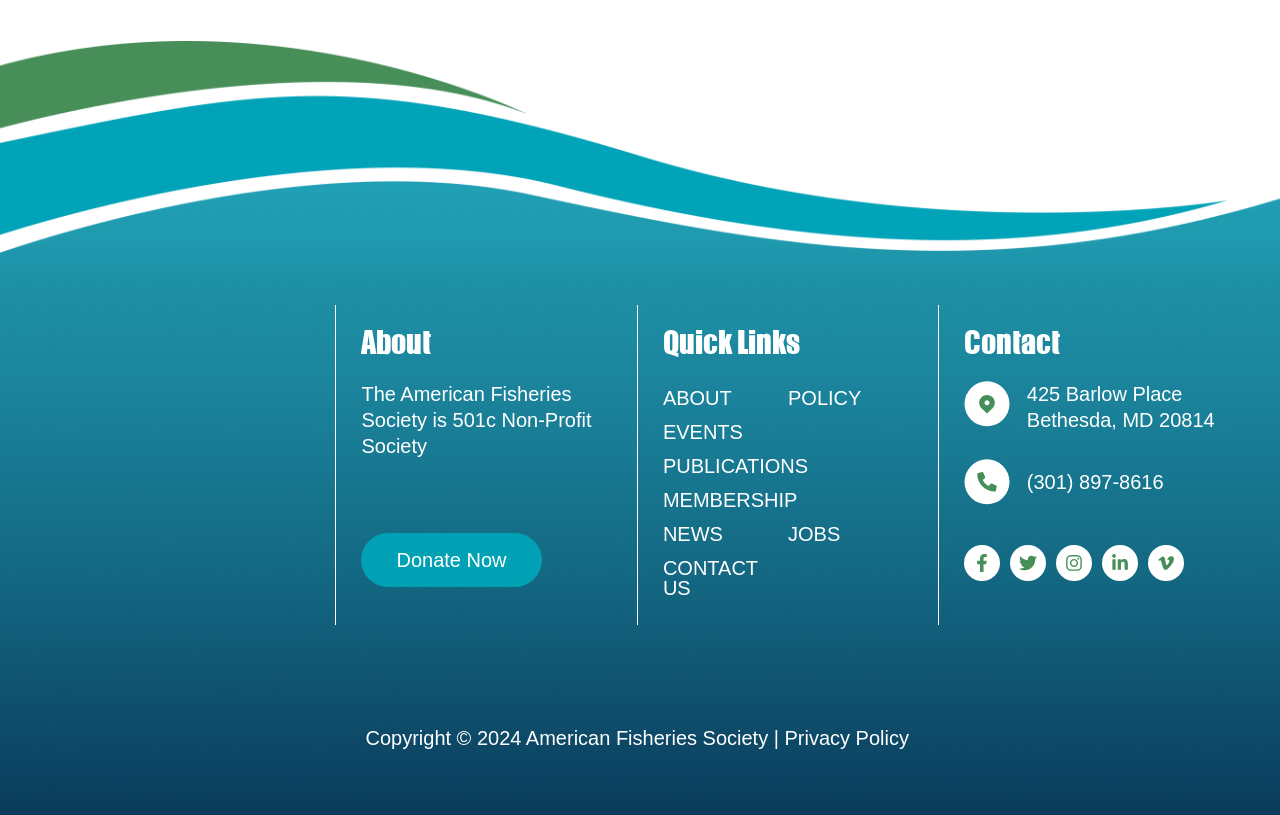From the details in the image, provide a thorough response to the question: What social media platforms does the society have?

From the link elements with OCR text 'Facebook-f', 'Twitter', 'Instagram', 'Linkedin-in', and 'Vimeo-v', we can determine that the society has presence on Facebook, Twitter, Instagram, Linkedin, and Vimeo social media platforms.